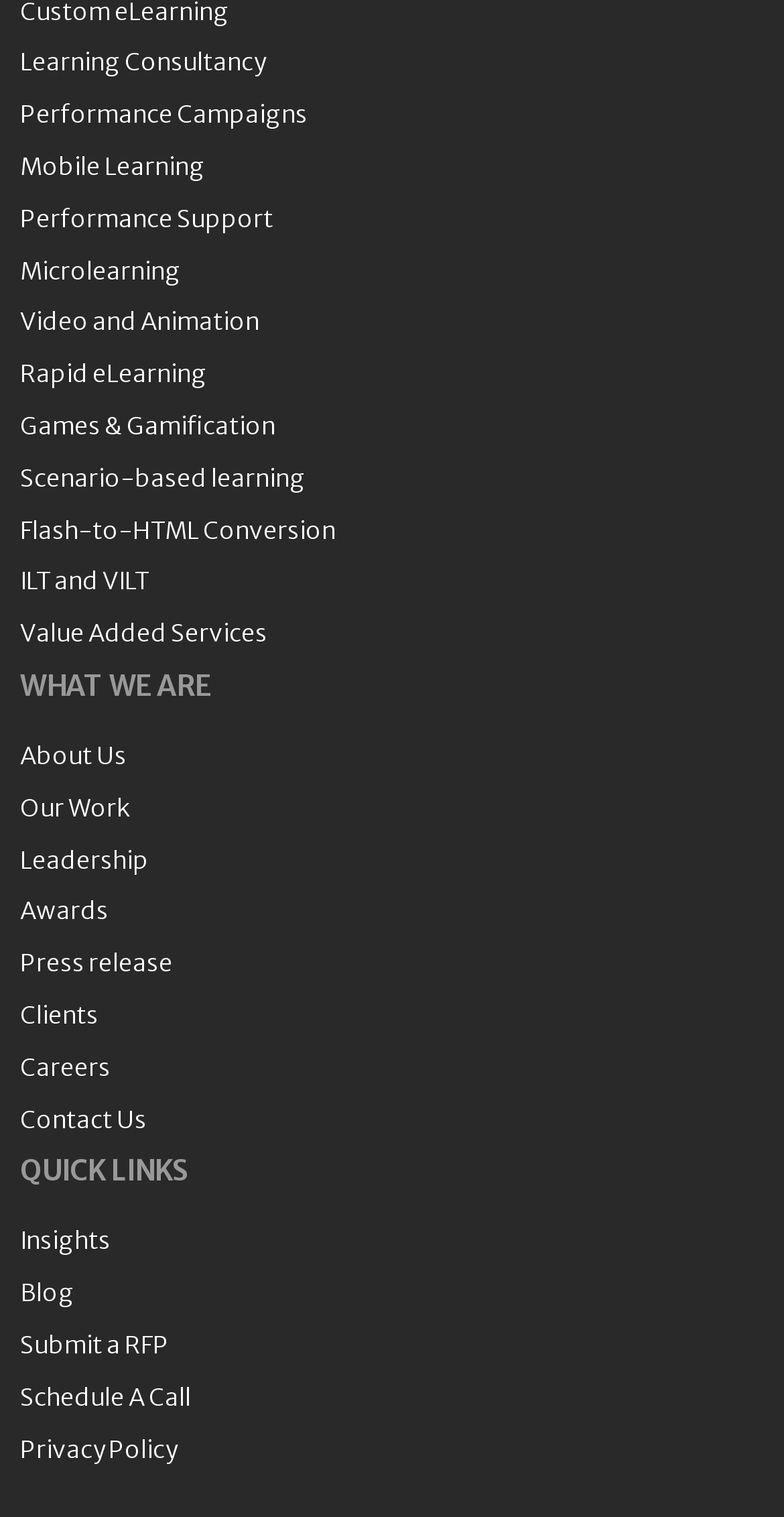Provide the bounding box coordinates for the UI element that is described as: "Submit a RFP".

[0.026, 0.876, 0.974, 0.898]